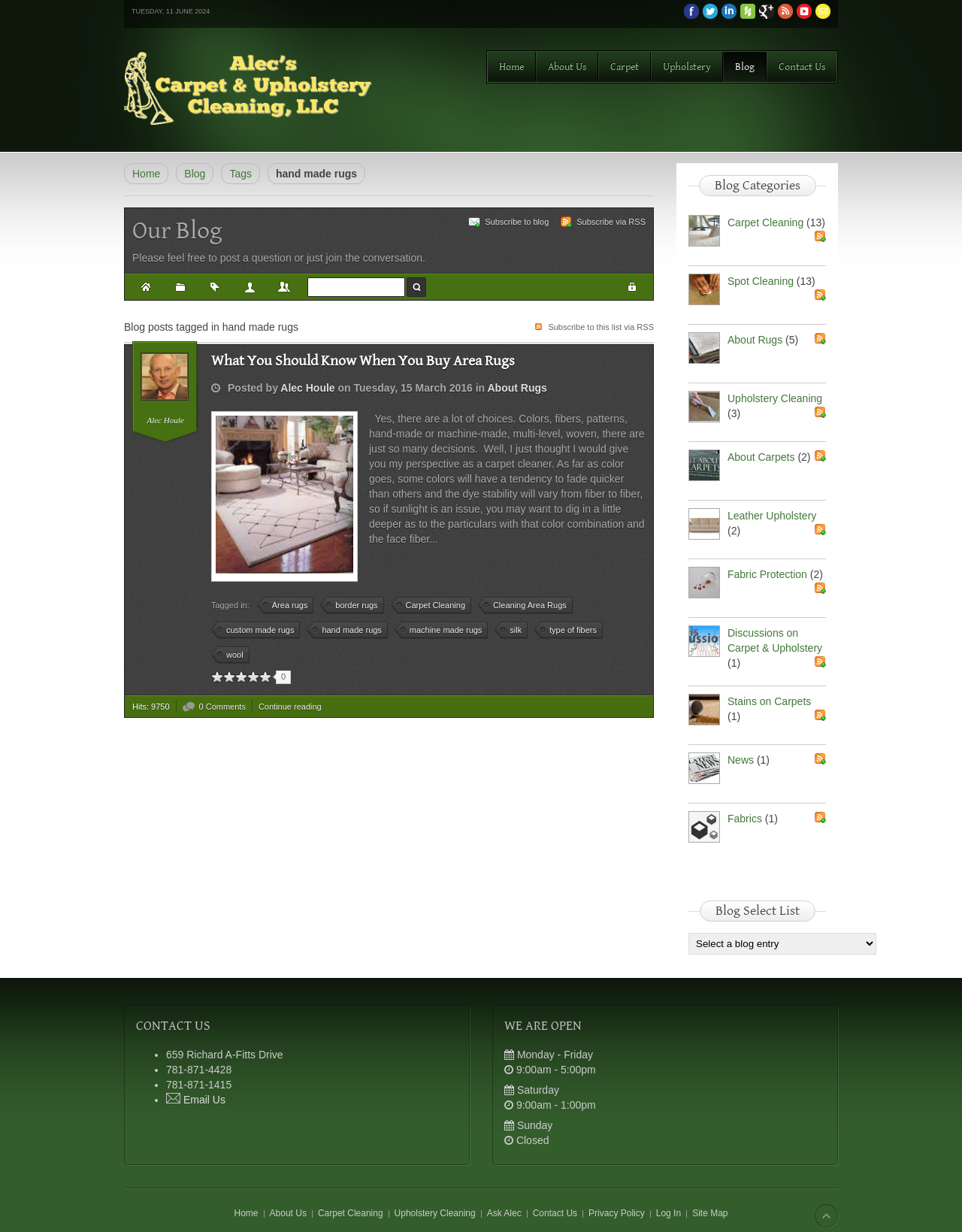Find the bounding box coordinates of the area that needs to be clicked in order to achieve the following instruction: "Search for something". The coordinates should be specified as four float numbers between 0 and 1, i.e., [left, top, right, bottom].

[0.423, 0.225, 0.443, 0.241]